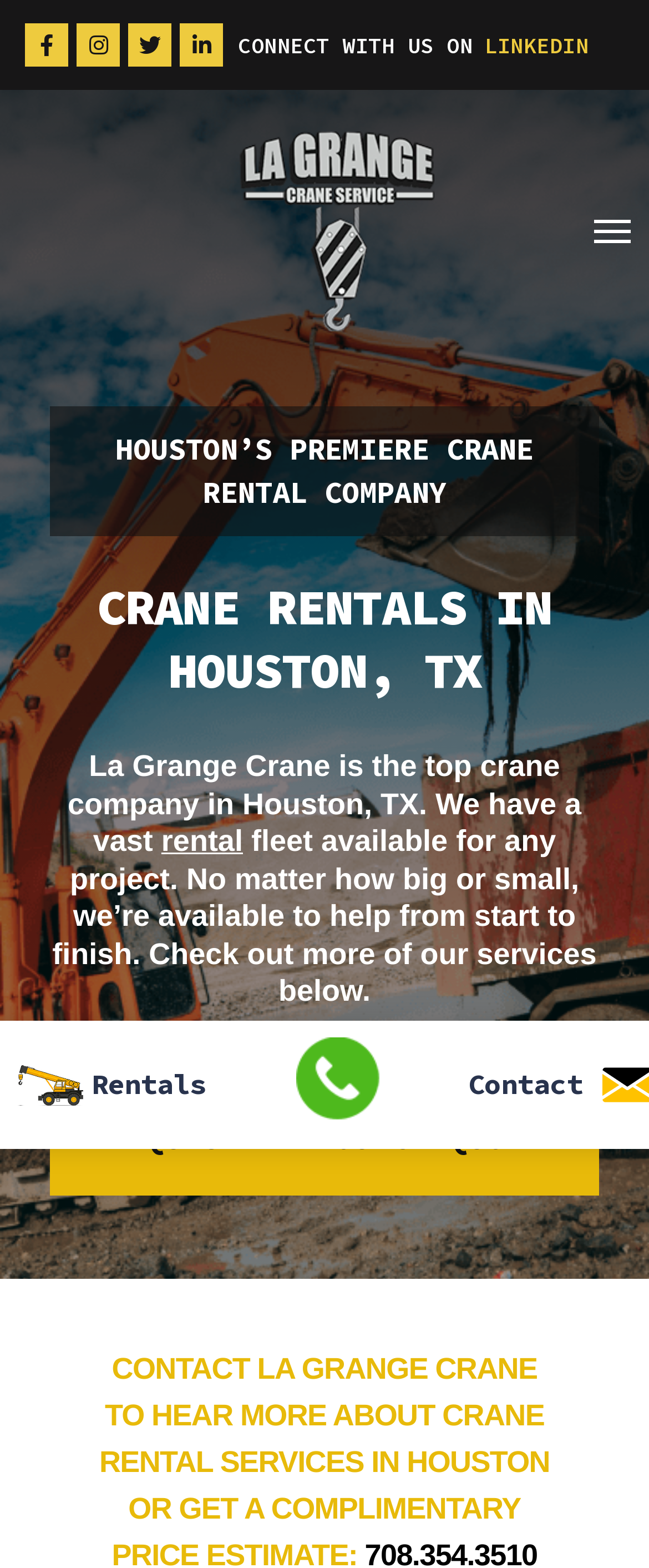Find the bounding box coordinates for the UI element whose description is: "aria-label="Go to slide 3"". The coordinates should be four float numbers between 0 and 1, in the format [left, top, right, bottom].

None